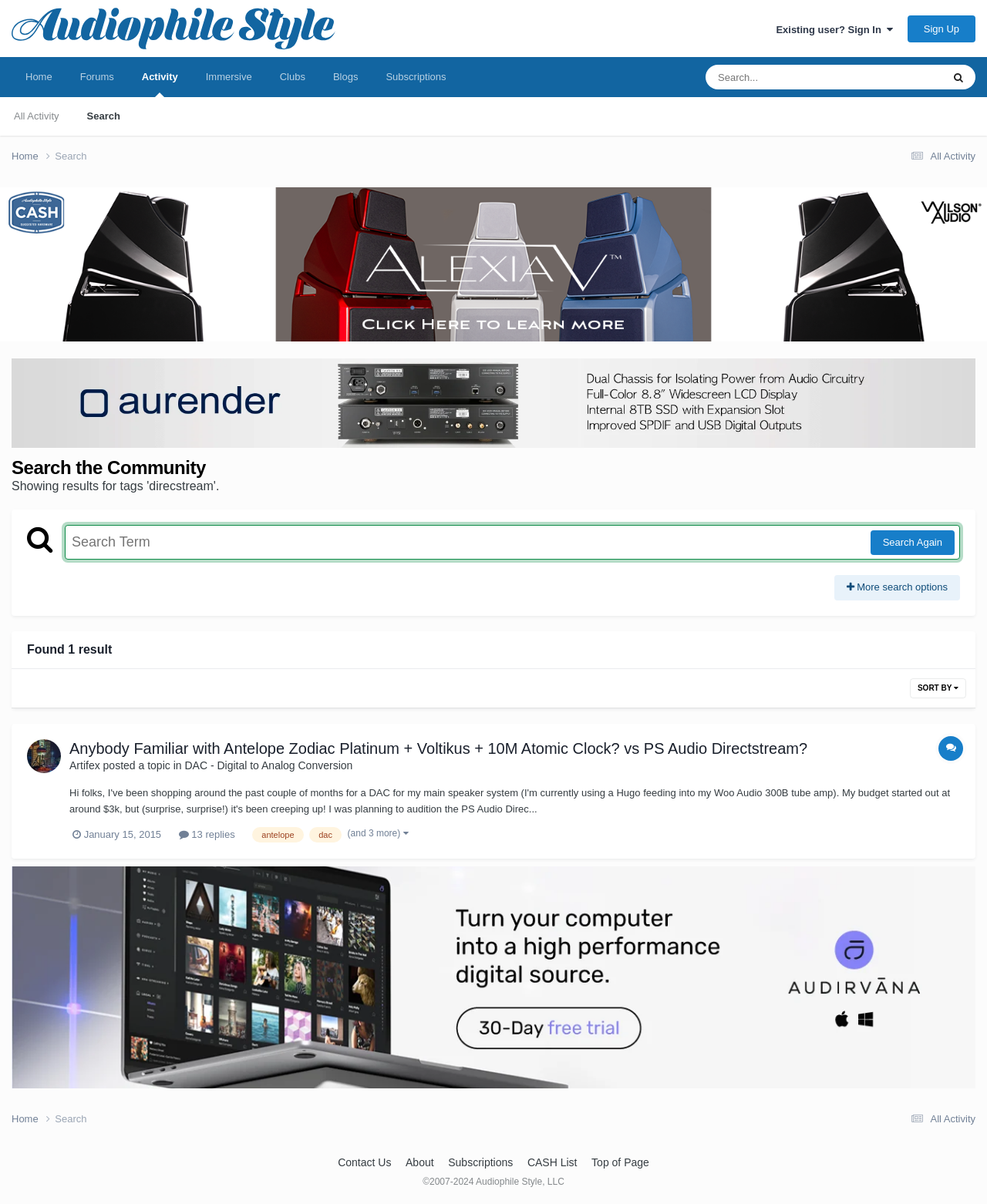Please identify the bounding box coordinates of the element I need to click to follow this instruction: "Search for a term".

[0.715, 0.054, 0.874, 0.074]